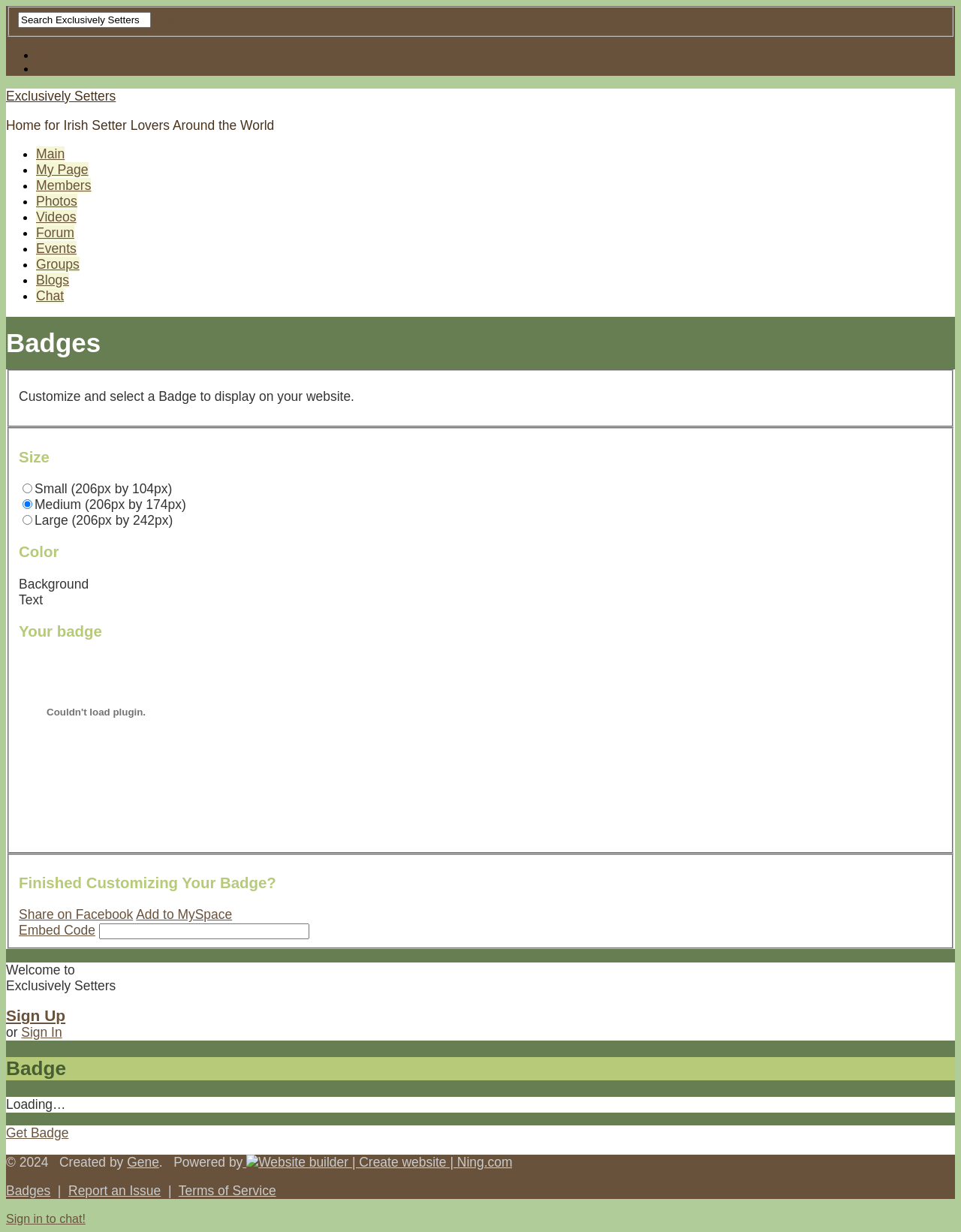Identify the bounding box for the described UI element: "Sign in to chat!".

[0.006, 0.984, 0.089, 0.994]